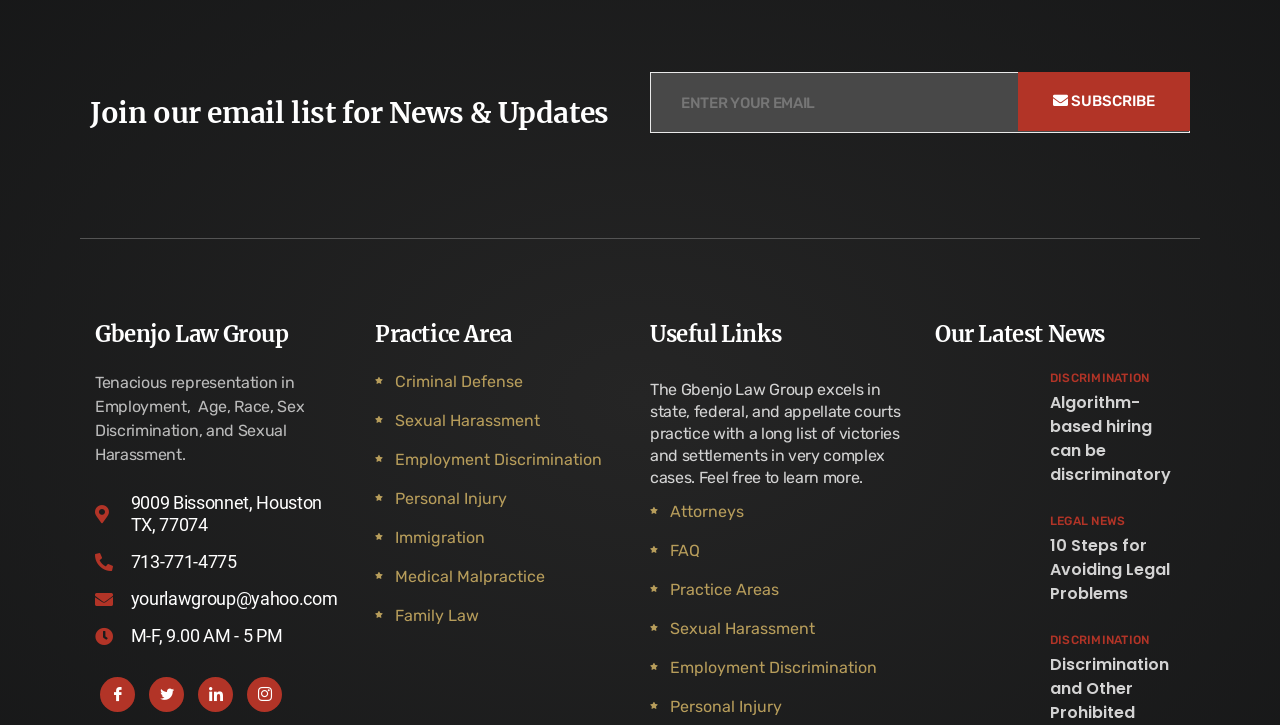Please identify the bounding box coordinates of the element's region that I should click in order to complete the following instruction: "Read about the latest news on DISCRIMINATION Algorithm-based hiring". The bounding box coordinates consist of four float numbers between 0 and 1, i.e., [left, top, right, bottom].

[0.73, 0.509, 0.926, 0.672]